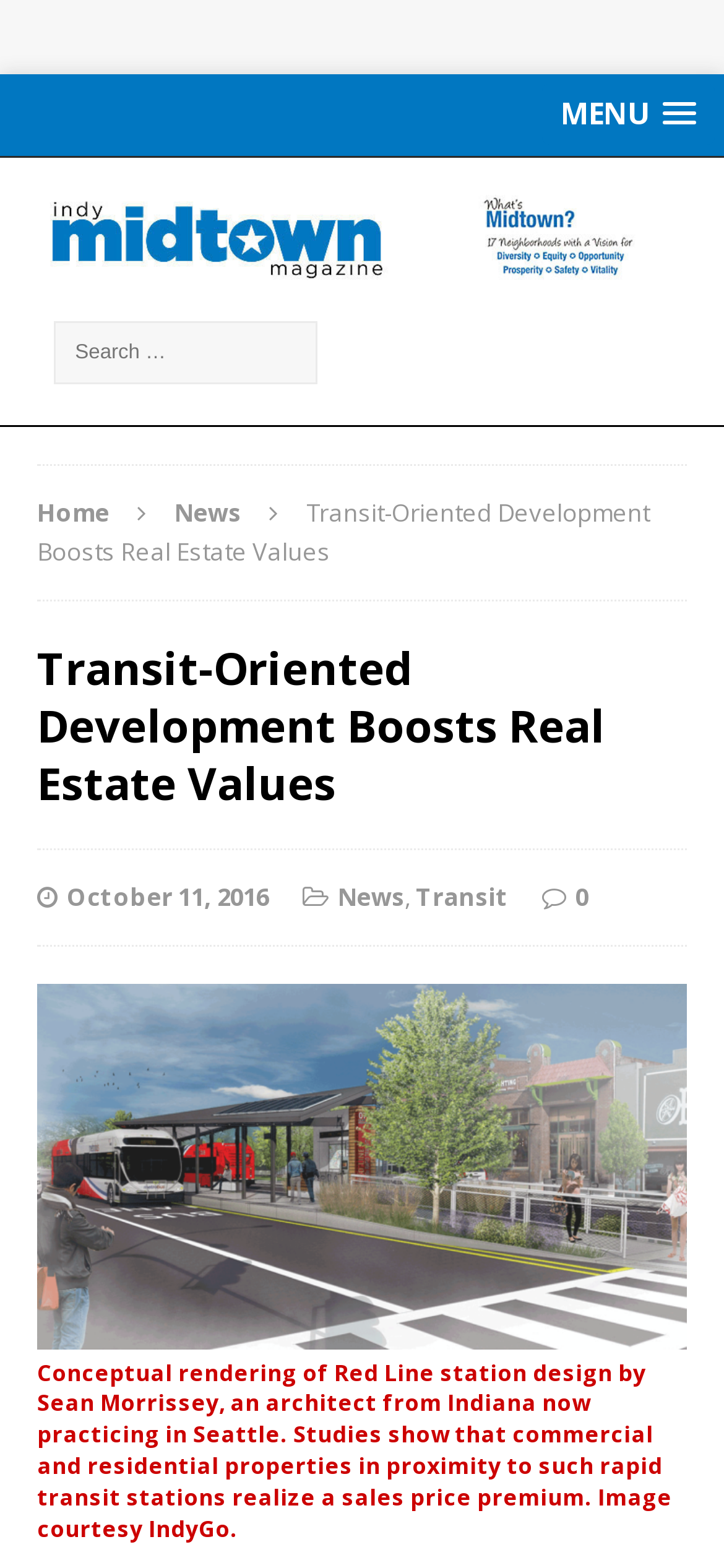Answer this question using a single word or a brief phrase:
What is the date of the article?

October 11, 2016